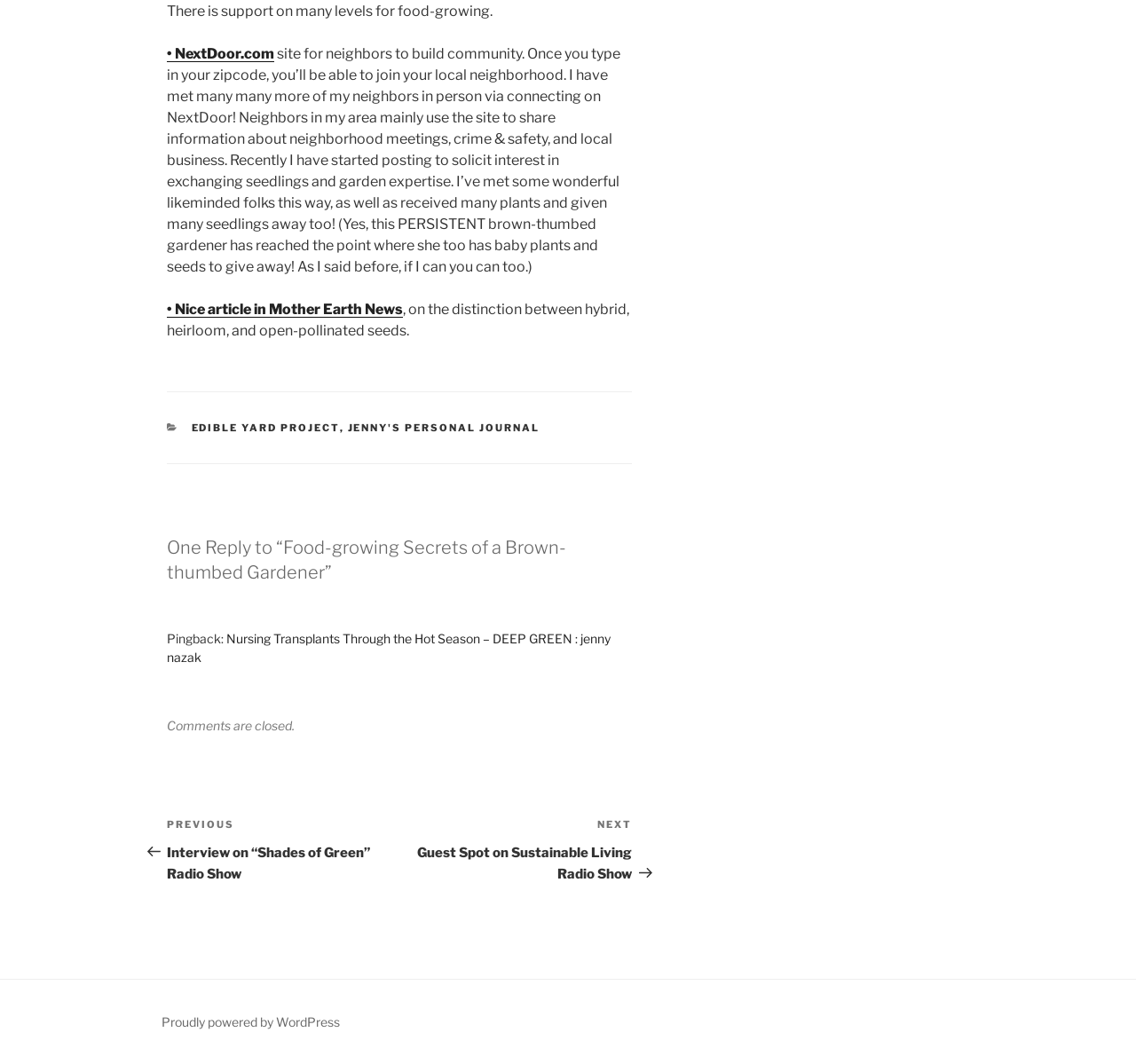Please determine the bounding box coordinates of the clickable area required to carry out the following instruction: "read the article in Mother Earth News". The coordinates must be four float numbers between 0 and 1, represented as [left, top, right, bottom].

[0.147, 0.282, 0.355, 0.298]